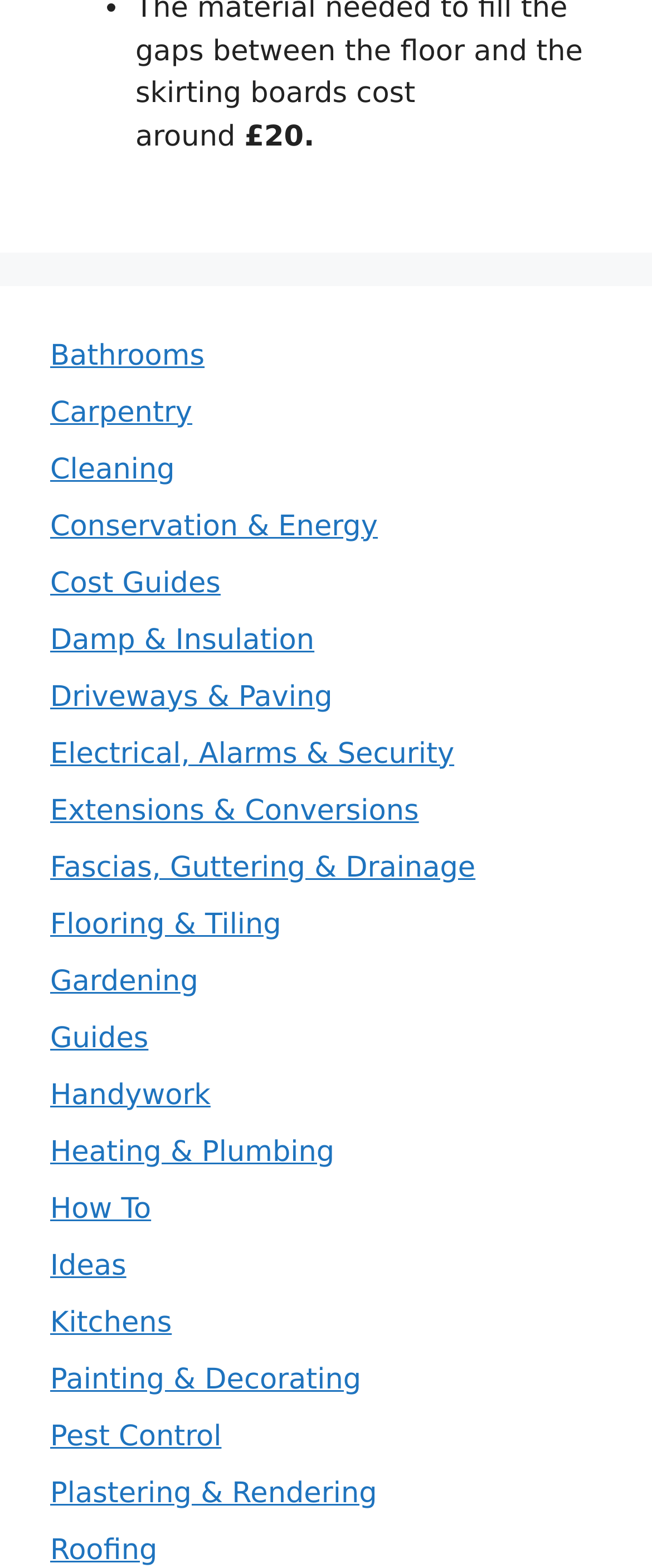Answer the question using only one word or a concise phrase: What is the price mentioned on the webpage?

£20